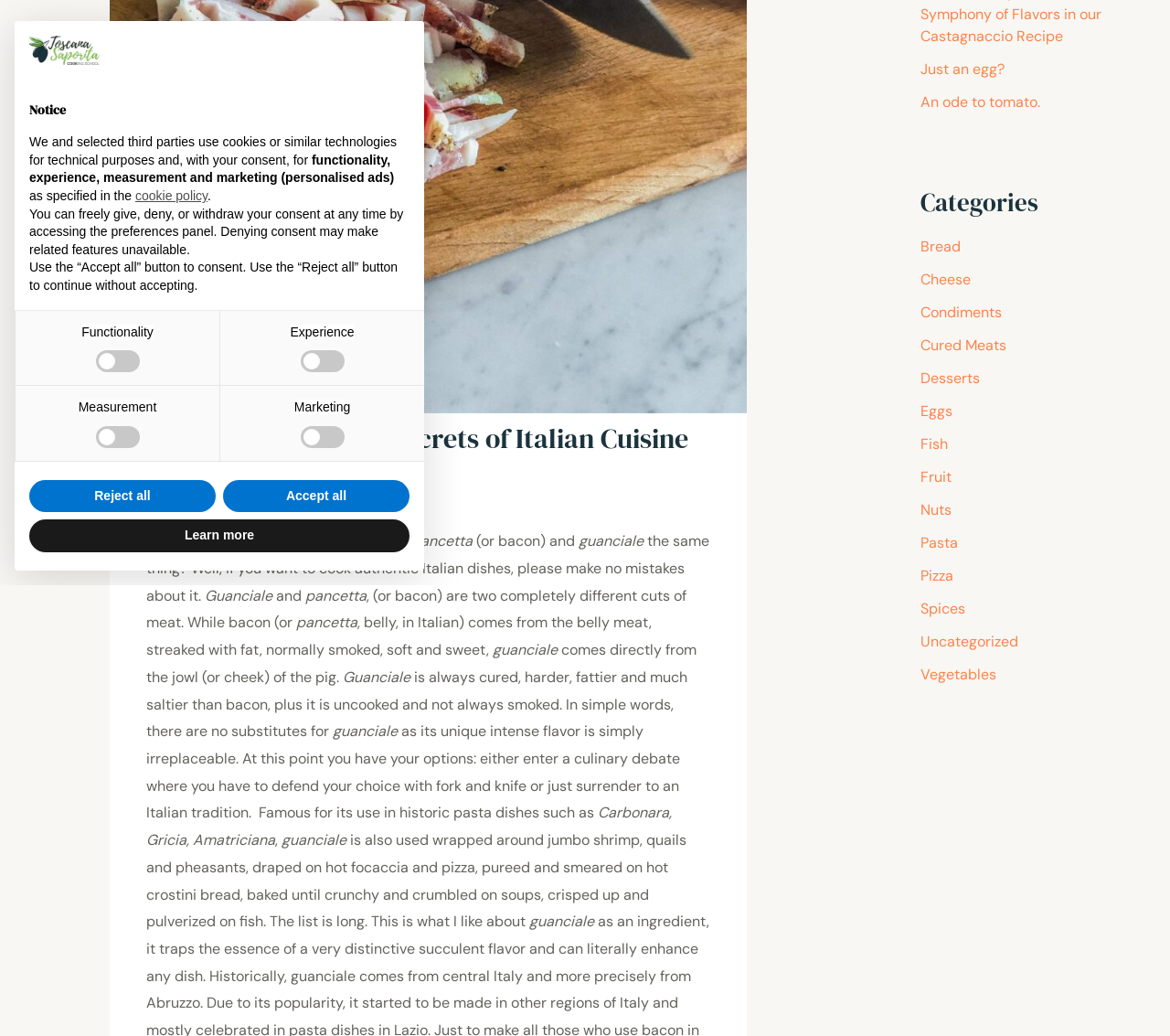Determine the bounding box coordinates of the UI element described by: "parent_node: Experience name="Experience" value="false"".

[0.257, 0.338, 0.294, 0.359]